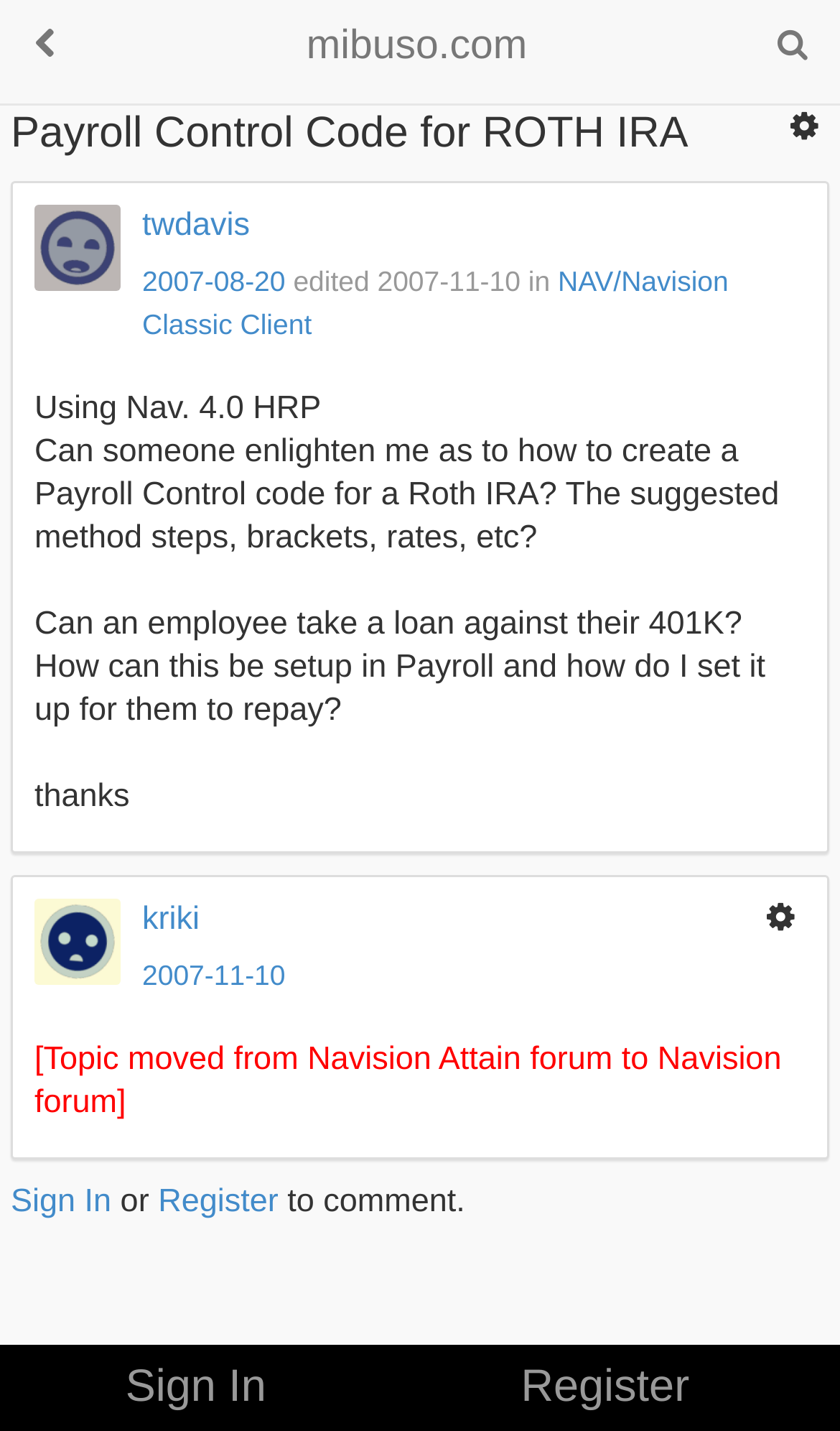Give a detailed account of the webpage's layout and content.

This webpage appears to be a forum discussion page, specifically focused on creating a Payroll Control code for a Roth IRA. At the top, there is a header section with three buttons on the left and right sides, and a link to the website "mibuso.com" in the center. Below the header, there is a main content section that takes up most of the page.

In the main content section, there is a heading that reads "Payroll Control Code for ROTH IRA" at the top. Below the heading, there is a button labeled "Options" on the right side. The main content area is divided into several sections, each containing a post or comment from a user.

The first post is from a user named "twdavis" and includes a question about creating a Payroll Control code for a Roth IRA. The post also includes the date and time it was posted, as well as an edit history. Below the post, there are links to the user's profile and the category "NAV/Navision Classic Client".

The second post is from a different user, "kriki", and includes a response to the original question. This post also includes the date and time it was posted, as well as a note indicating that the topic was moved from a different forum.

At the bottom of the page, there is a section with links to sign in or register to comment on the discussion.

There are a total of 5 buttons on the page, including the "Options" button and several buttons in the header section. There are also 7 links to user profiles, and 2 links to the website "mibuso.com". Additionally, there are 2 images of user avatars.